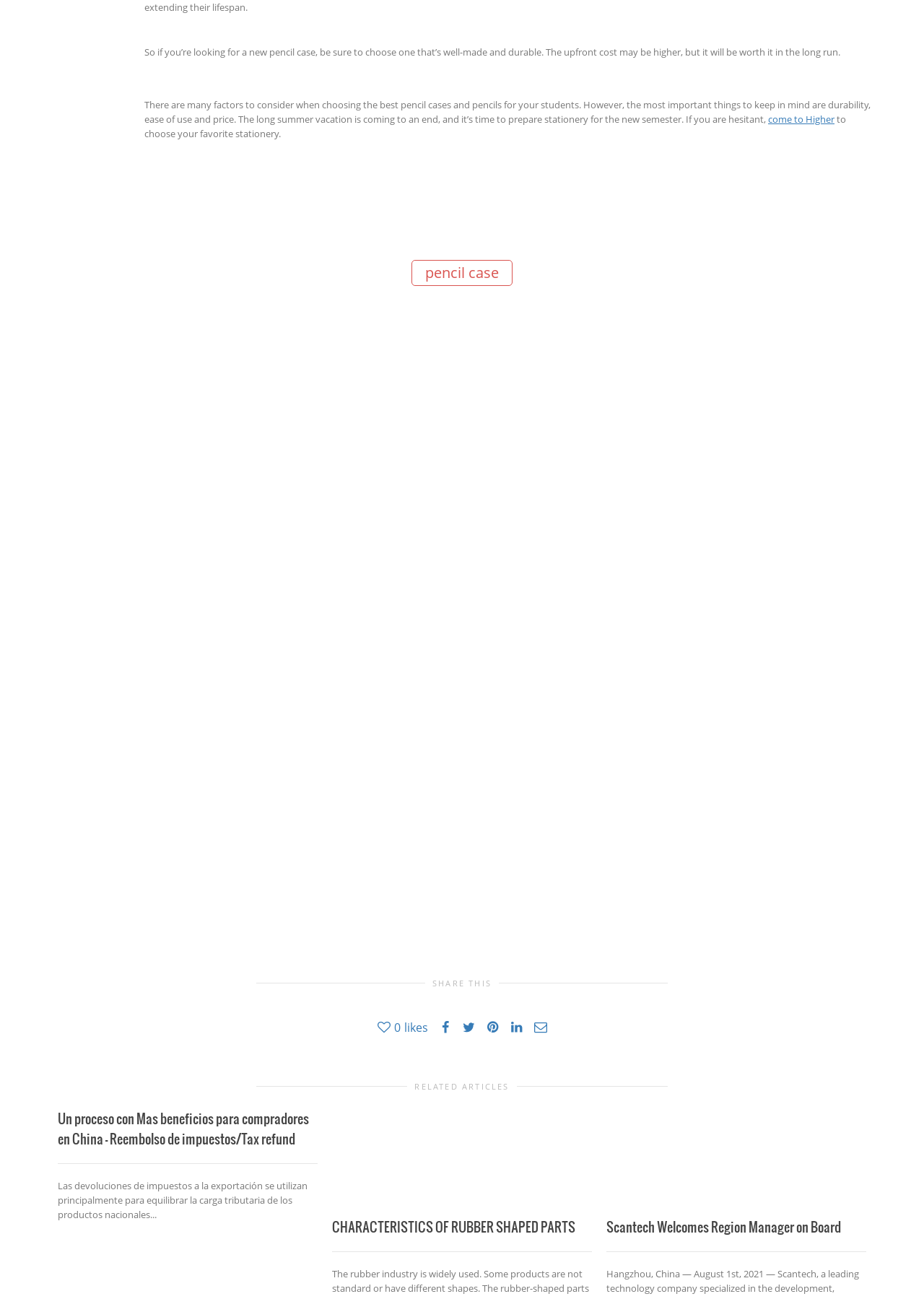Analyze the image and give a detailed response to the question:
How many social media sharing options are available?

The social media sharing options are located at the bottom of the webpage, and they include six links with icons, namely '0 likes', '', '', '', '', and ''.